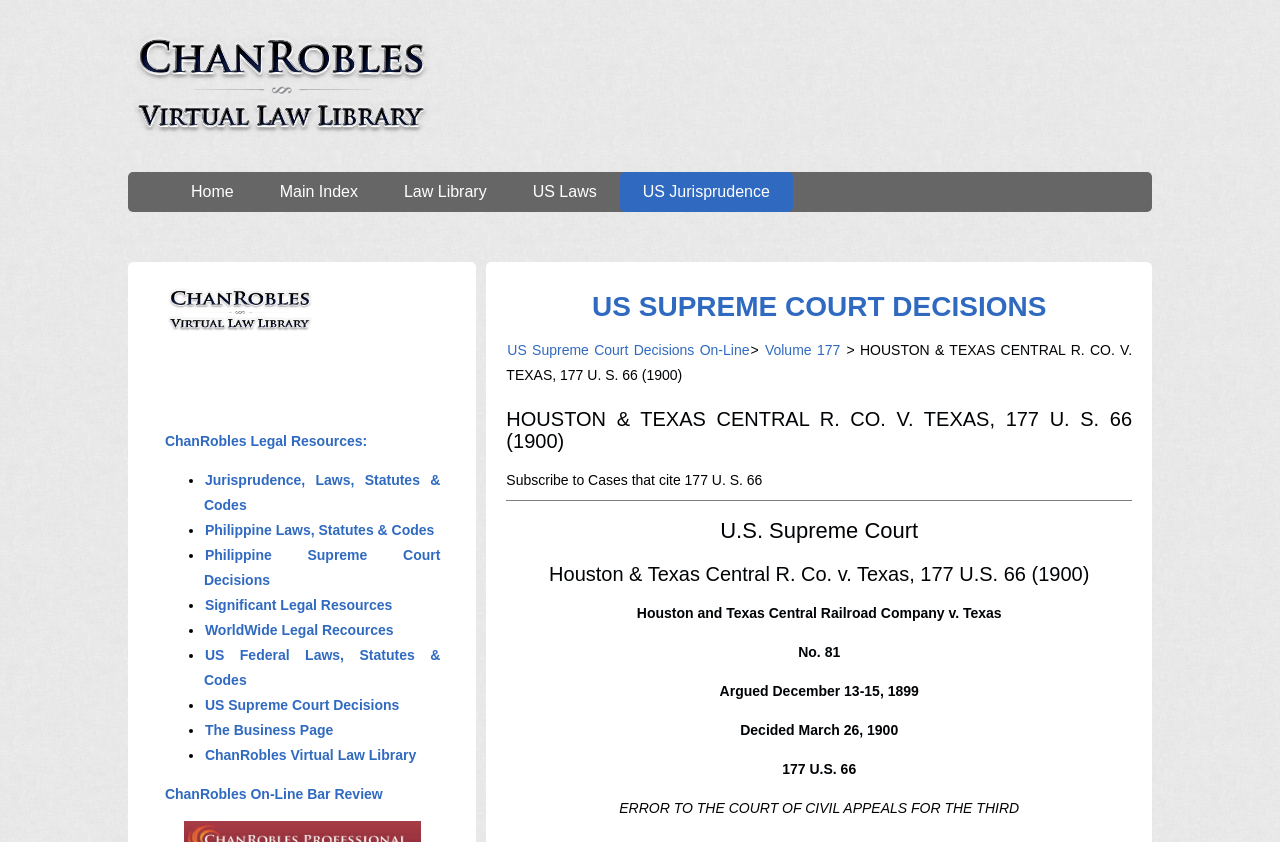Kindly provide the bounding box coordinates of the section you need to click on to fulfill the given instruction: "View US Supreme Court Decisions".

[0.462, 0.346, 0.818, 0.383]